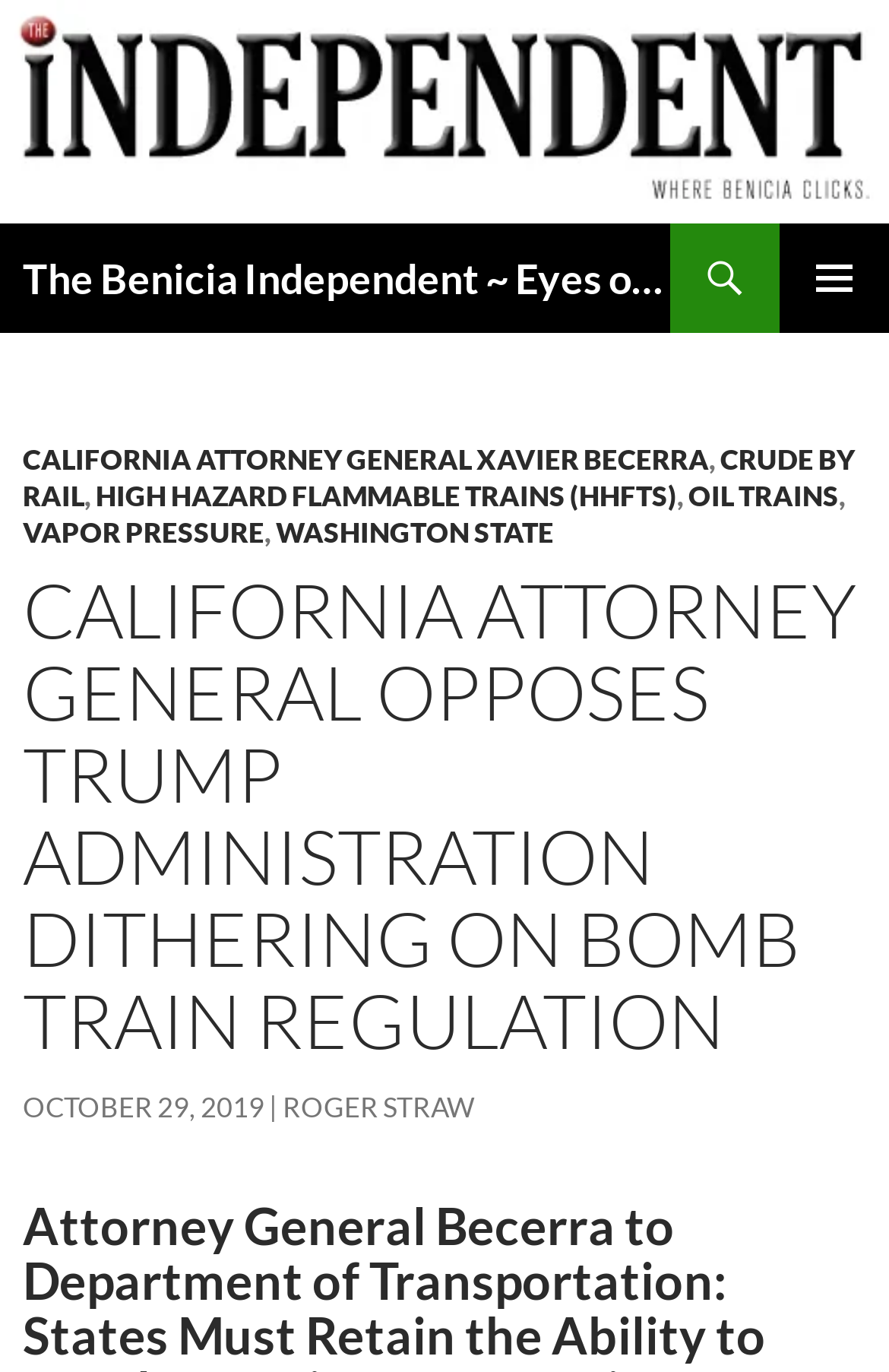Please find the bounding box coordinates of the element that you should click to achieve the following instruction: "Learn about crude by rail". The coordinates should be presented as four float numbers between 0 and 1: [left, top, right, bottom].

[0.026, 0.323, 0.962, 0.374]